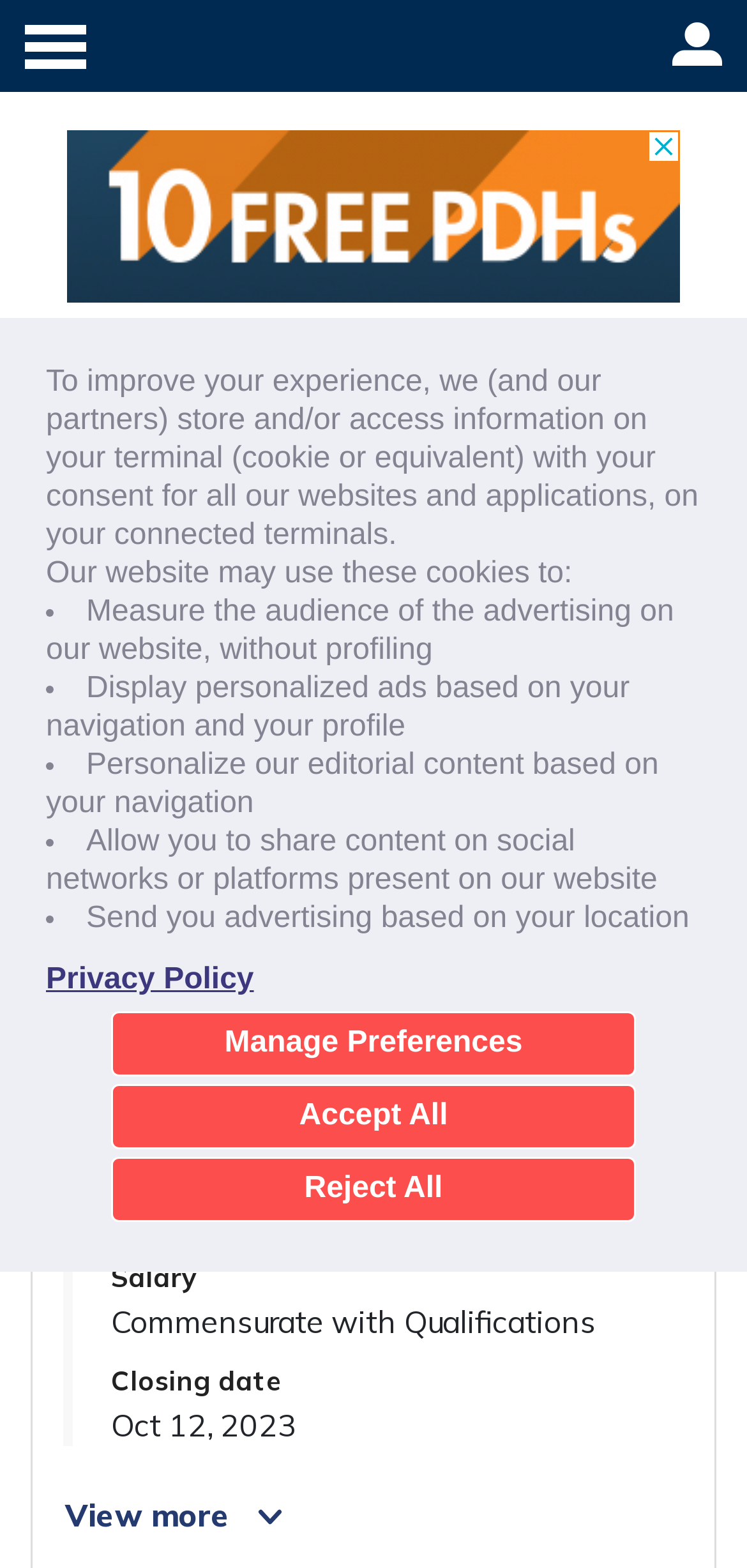Determine the coordinates of the bounding box that should be clicked to complete the instruction: "Send job to others". The coordinates should be represented by four float numbers between 0 and 1: [left, top, right, bottom].

[0.072, 0.695, 0.218, 0.792]